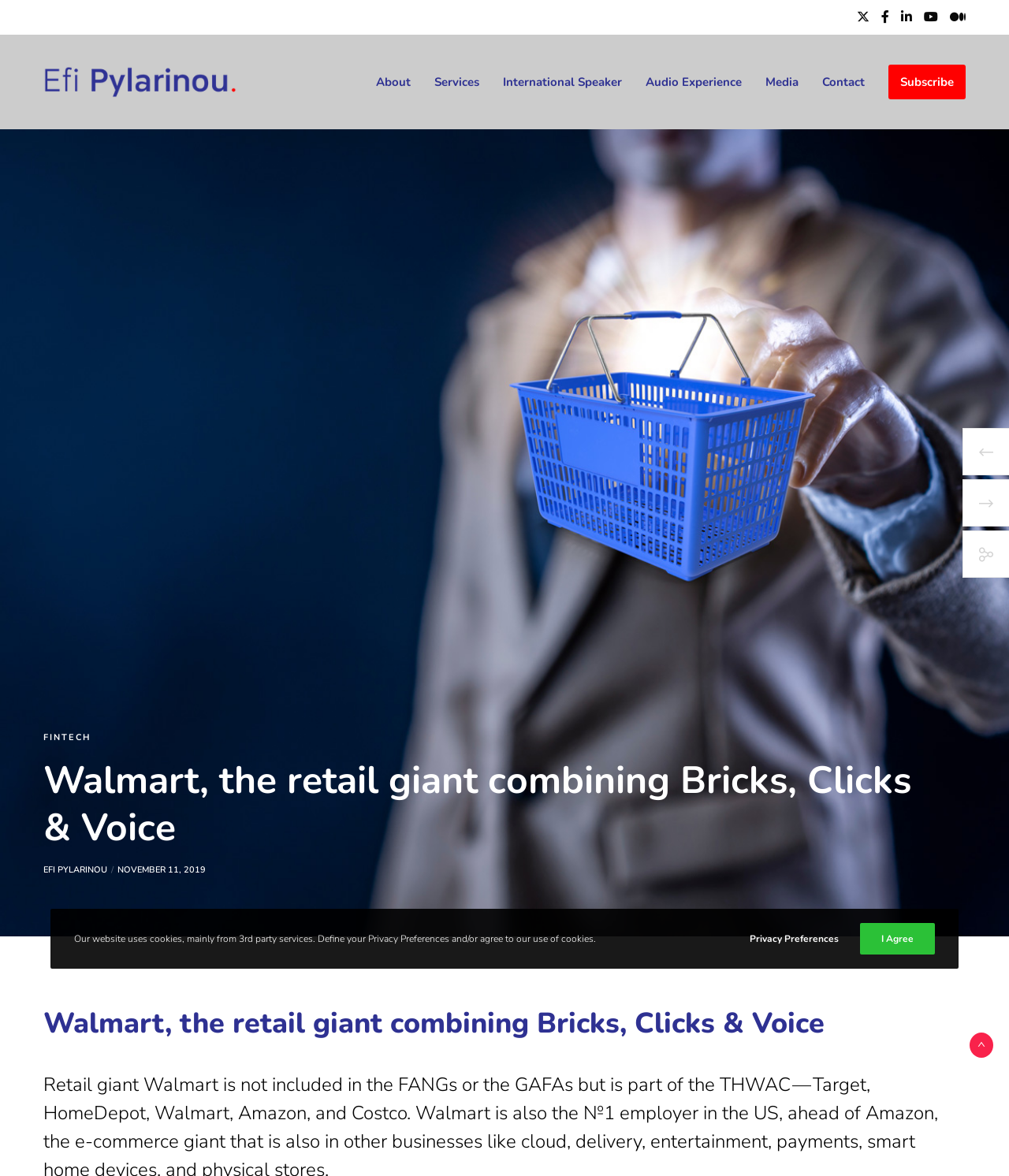Locate the bounding box coordinates of the element that should be clicked to execute the following instruction: "Read the article by Efi Pylarinou".

[0.043, 0.07, 0.234, 0.097]